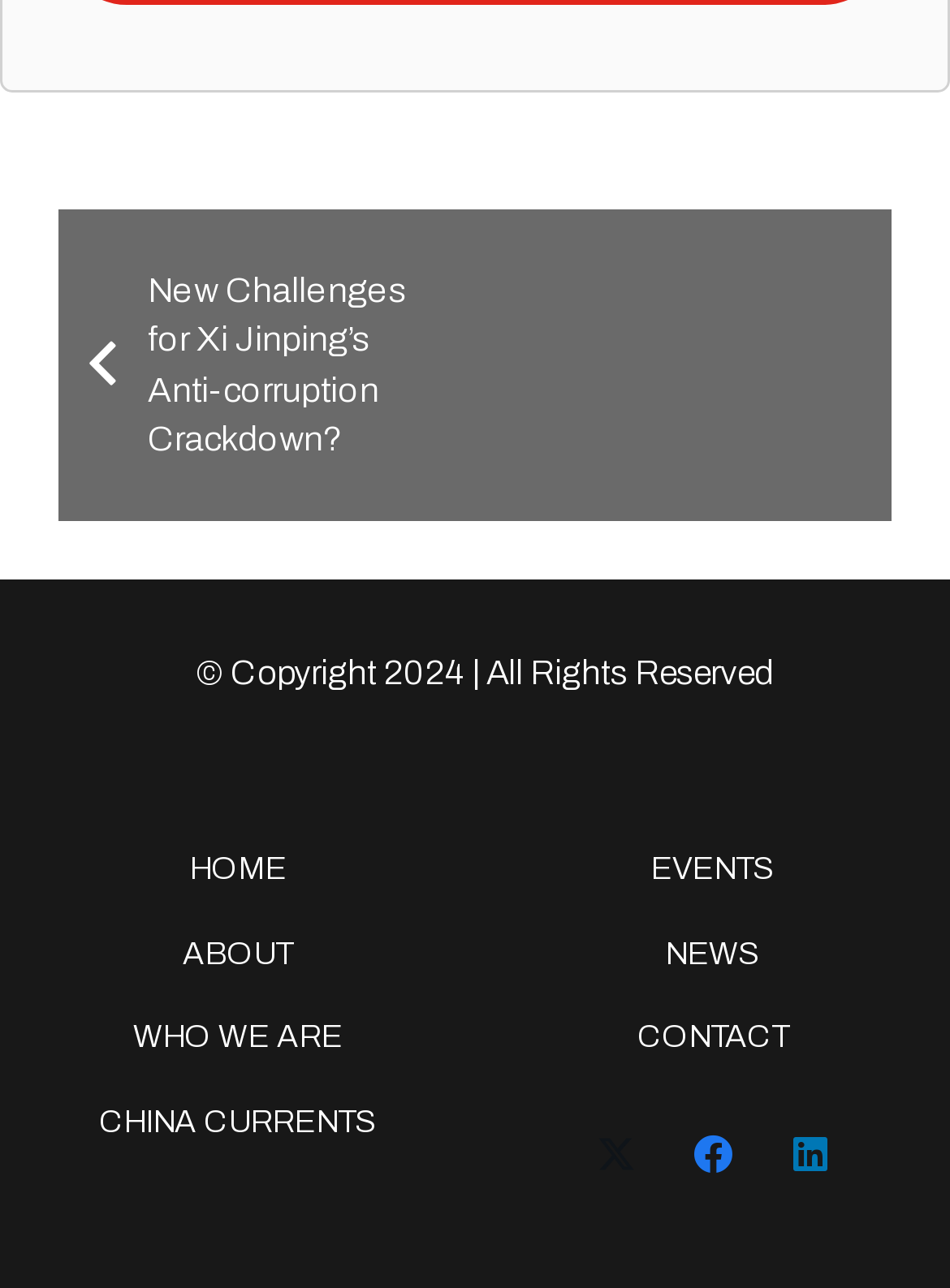Could you highlight the region that needs to be clicked to execute the instruction: "View CHINA CURRENTS"?

[0.104, 0.859, 0.396, 0.885]